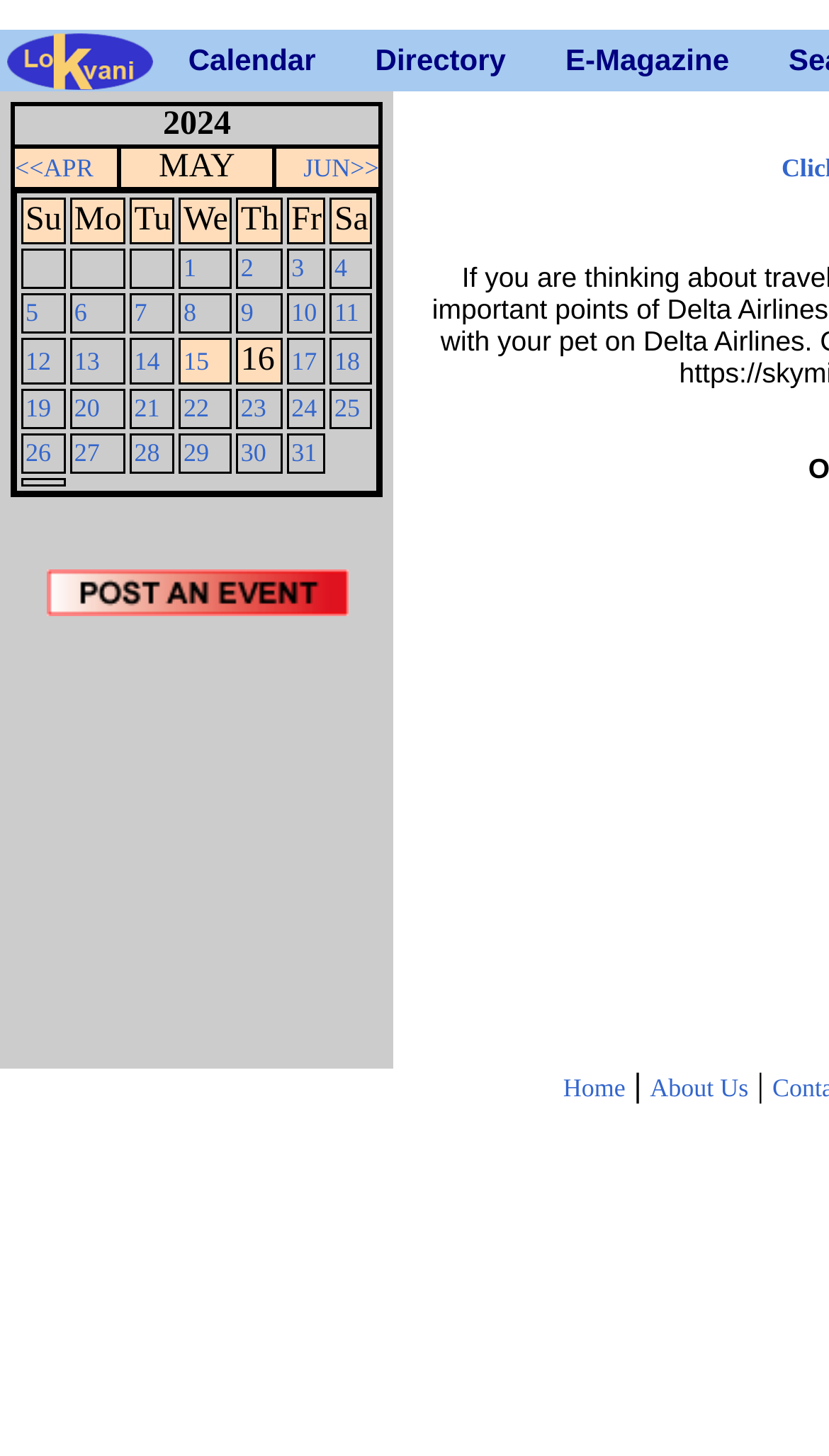Can you specify the bounding box coordinates for the region that should be clicked to fulfill this instruction: "View the E-Magazine".

[0.646, 0.02, 0.721, 0.061]